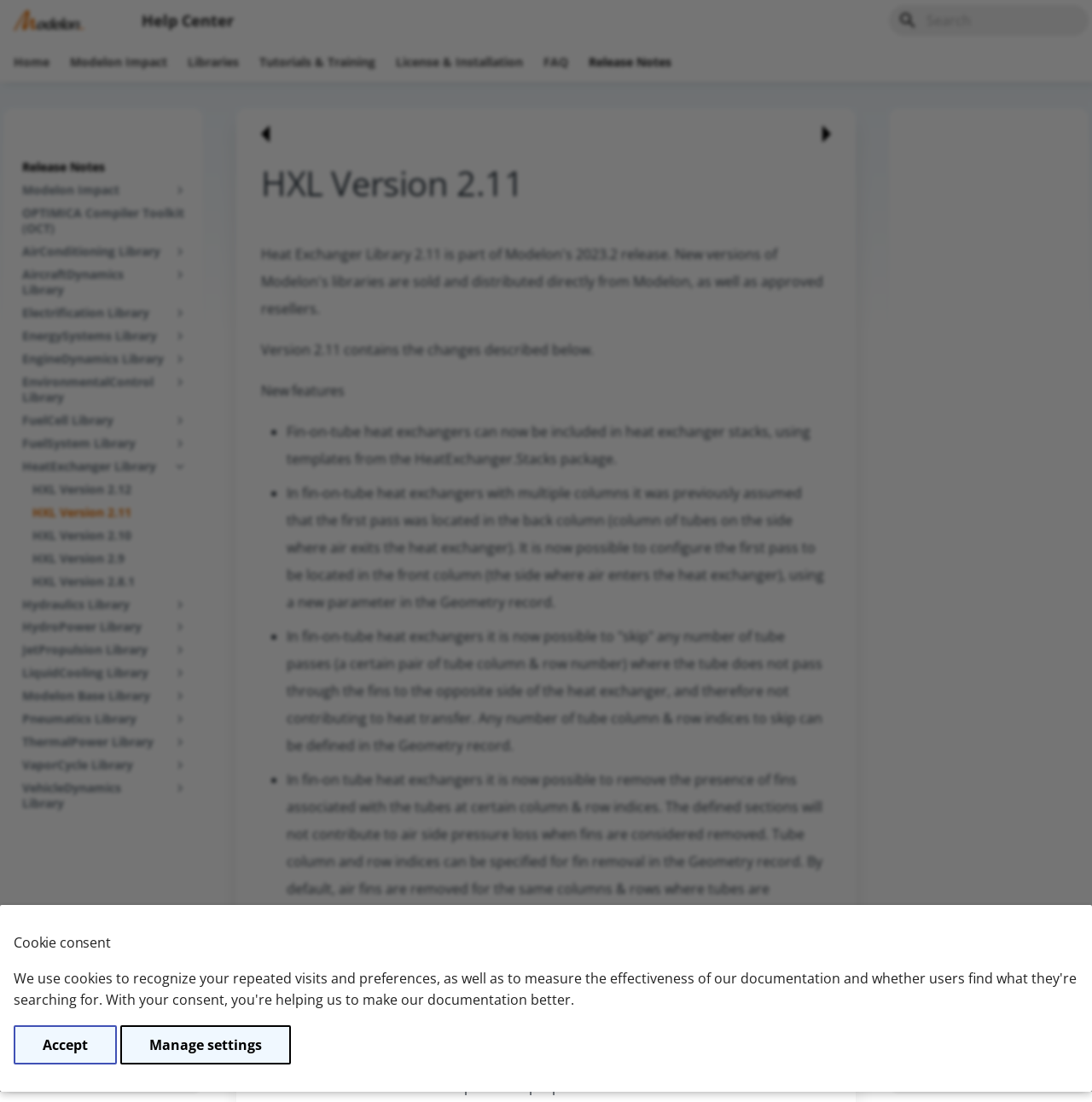Predict the bounding box coordinates for the UI element described as: "Libraries". The coordinates should be four float numbers between 0 and 1, presented as [left, top, right, bottom].

[0.172, 0.05, 0.219, 0.064]